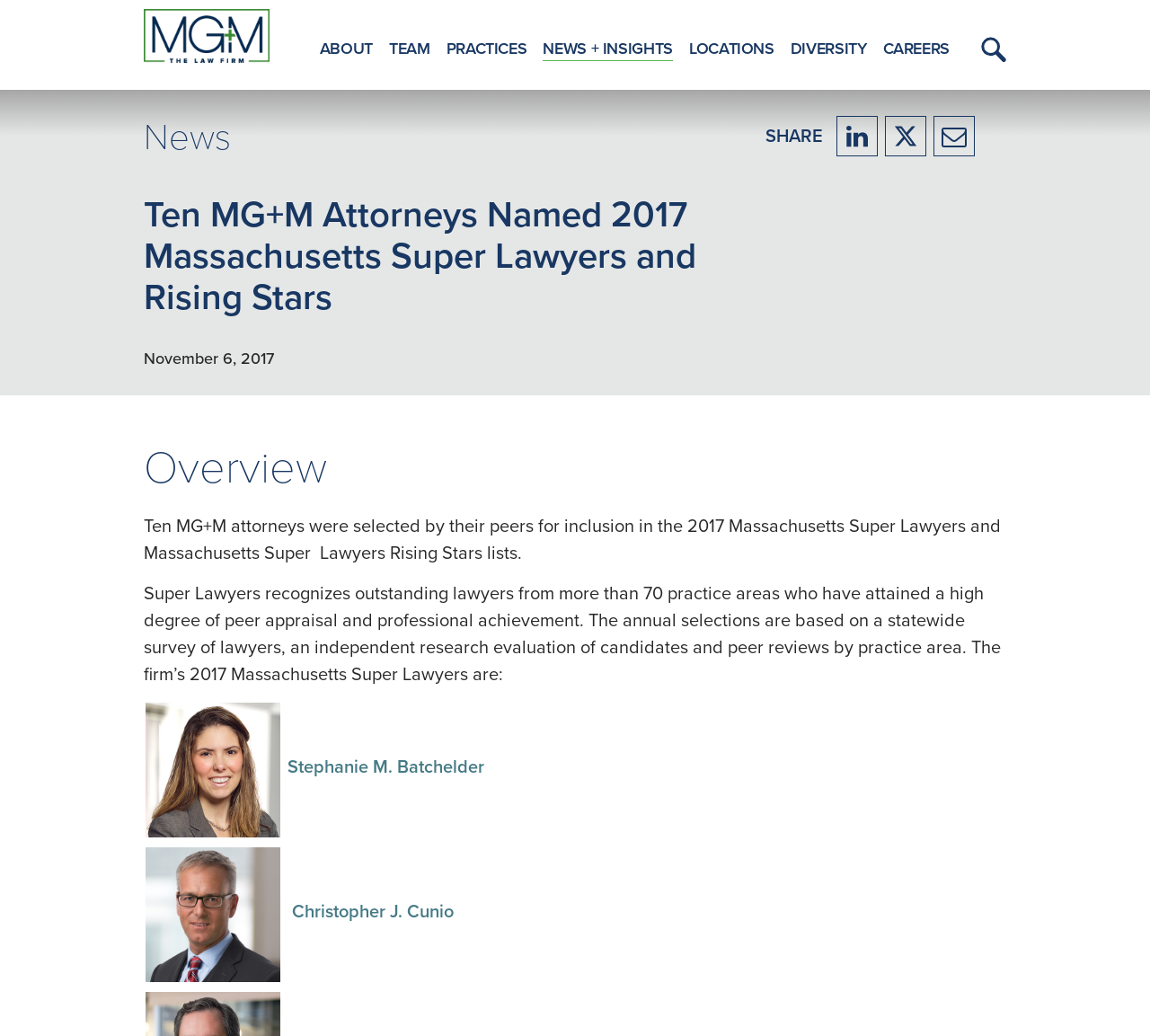Pinpoint the bounding box coordinates of the clickable area needed to execute the instruction: "View NEWS + INSIGHTS". The coordinates should be specified as four float numbers between 0 and 1, i.e., [left, top, right, bottom].

[0.472, 0.035, 0.585, 0.059]